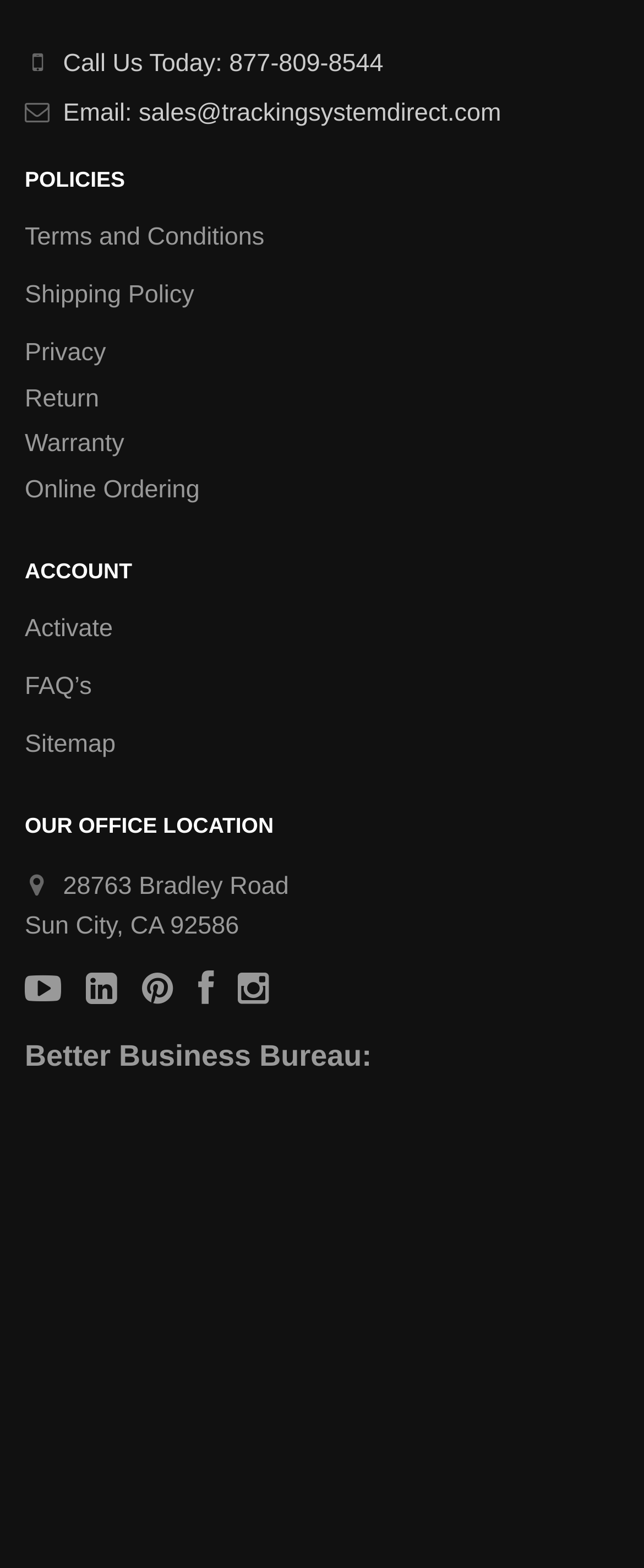Using the information shown in the image, answer the question with as much detail as possible: What is the phone number to call?

The phone number to call is located at the top of the webpage, in a static text element that says 'Call Us Today: 877-809-8544'.